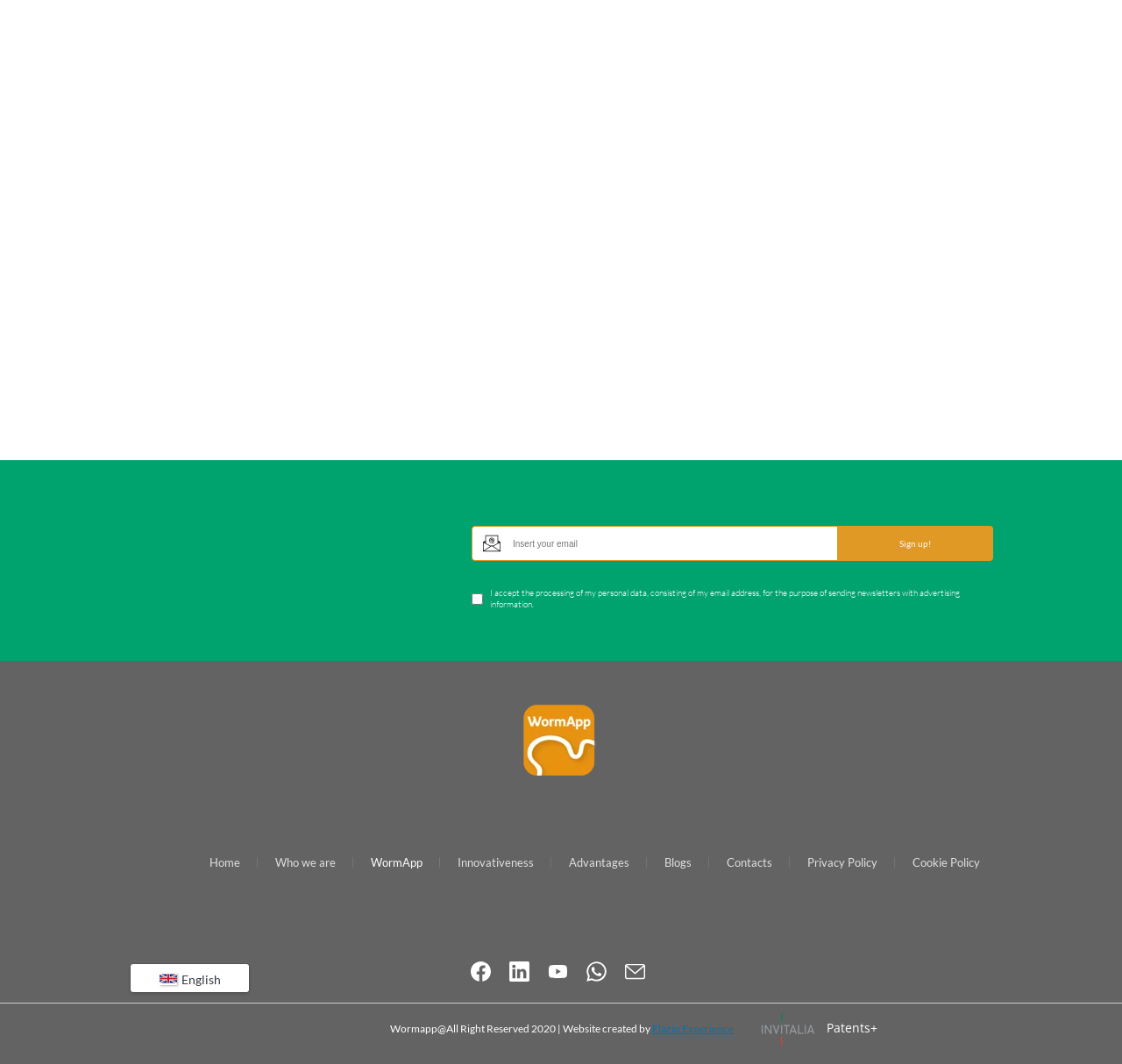What is the purpose of the checkbox?
Provide a detailed and well-explained answer to the question.

I found a checkbox element at coordinates [0.42, 0.558, 0.43, 0.569] and a static text element nearby at coordinates [0.437, 0.552, 0.855, 0.573] with the text 'I accept the processing of my personal data...'. This suggests that the purpose of the checkbox is to accept the processing of personal data.